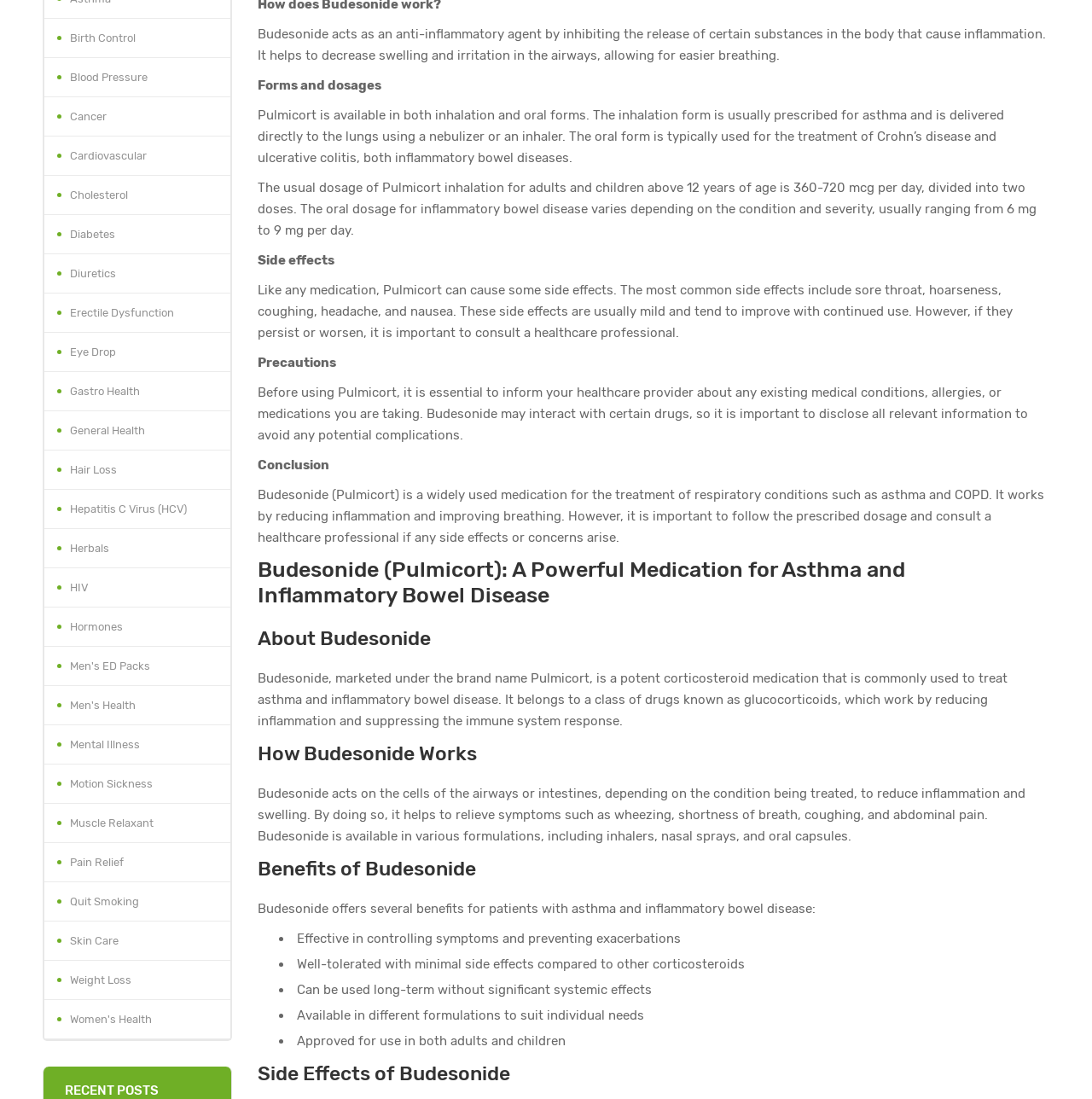Using the webpage screenshot, locate the HTML element that fits the following description and provide its bounding box: "Men's ED Packs".

[0.041, 0.589, 0.211, 0.624]